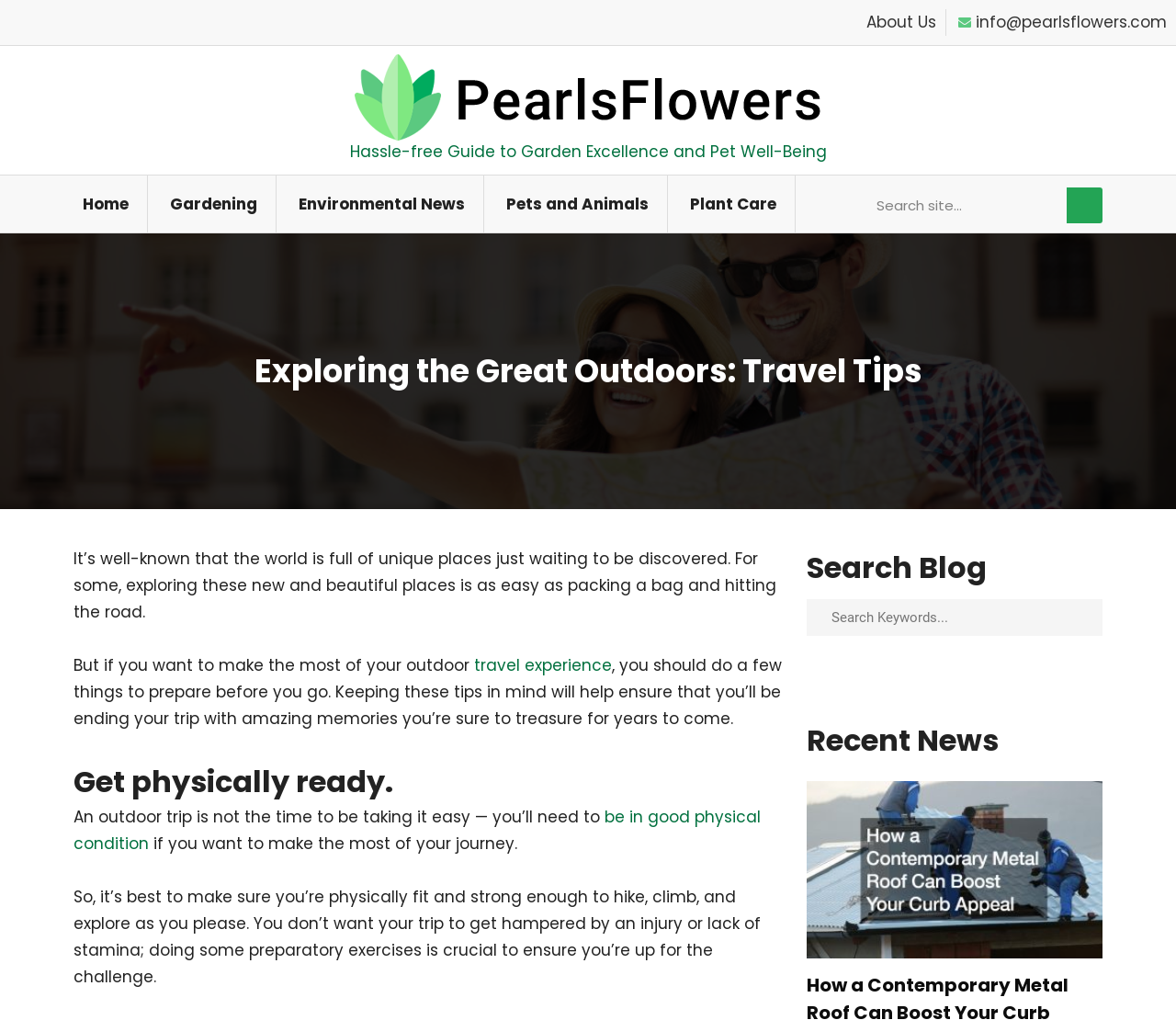Examine the screenshot and answer the question in as much detail as possible: What is the main topic of this webpage?

The webpage is focused on providing tips and preparations for an outdoor travel, as indicated by the heading 'Exploring the Great Outdoors: Travel Tips' and the content discussing physical preparation and other essential things to consider before embarking on an outdoor adventure.